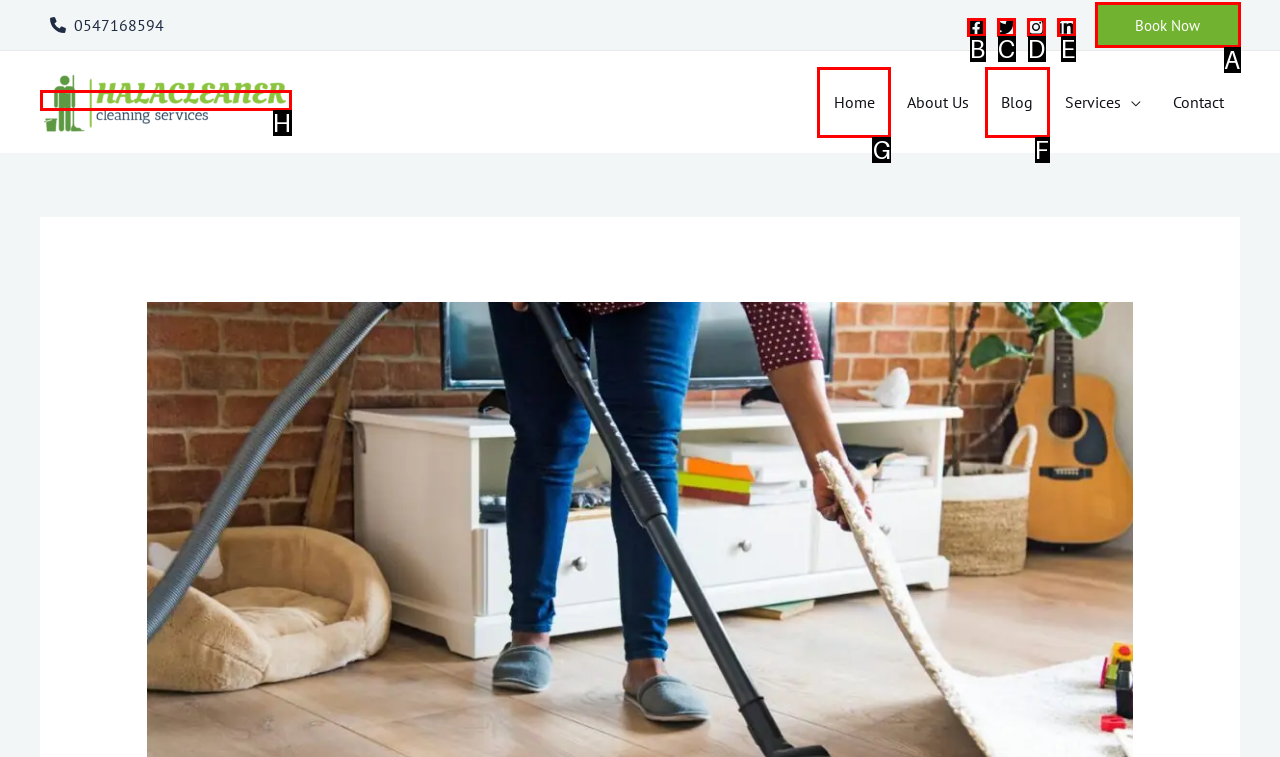Identify the correct HTML element to click for the task: Go to Home. Provide the letter of your choice.

G